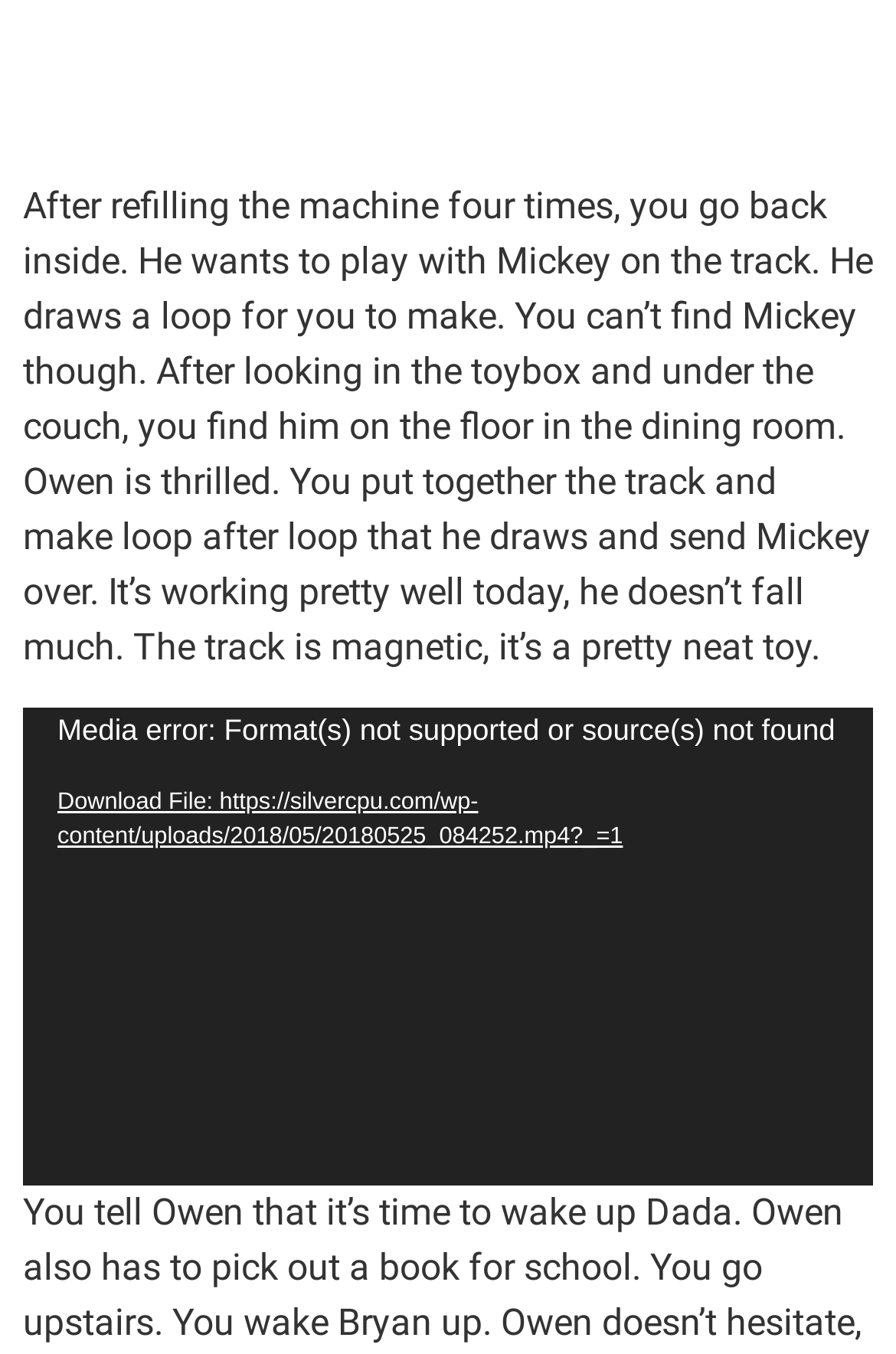What is the function of the button with the text 'Play'? Using the information from the screenshot, answer with a single word or phrase.

Play the video